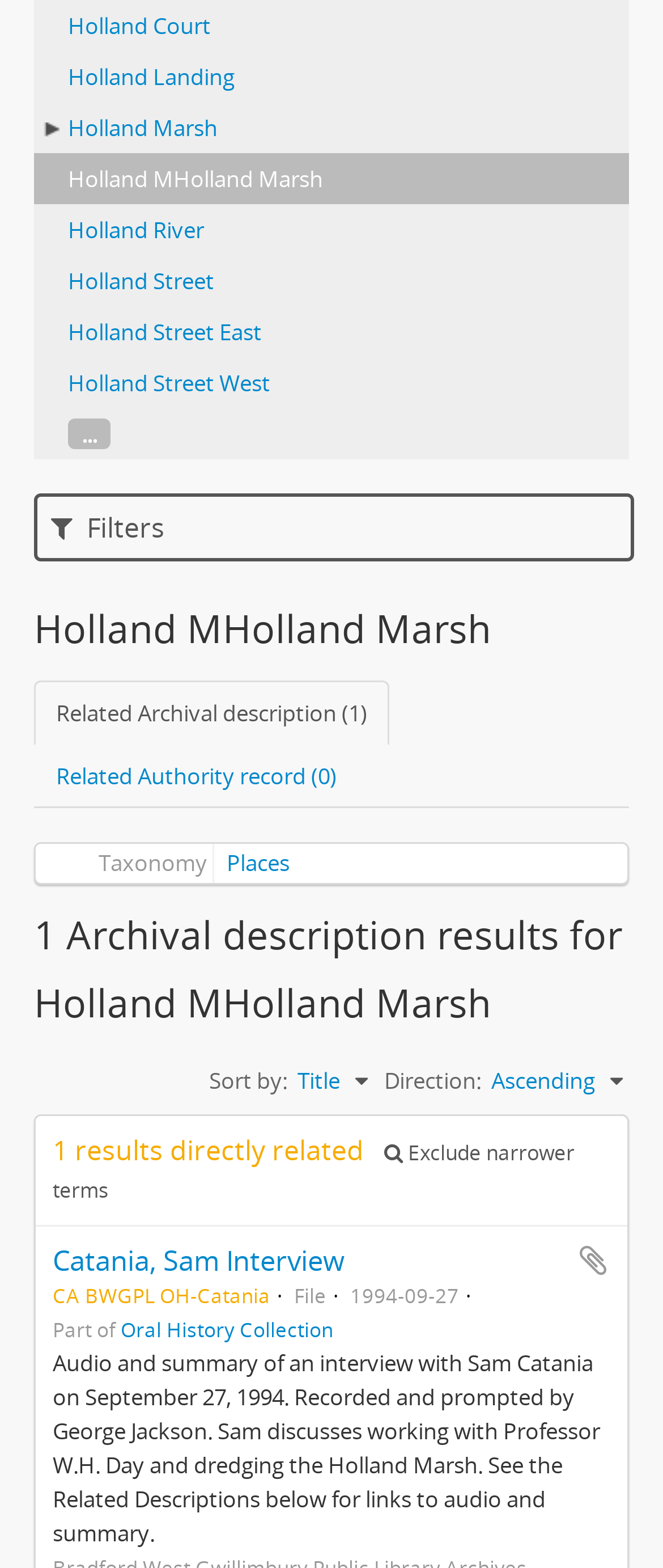Extract the bounding box of the UI element described as: "Add to clipboard".

[0.869, 0.793, 0.921, 0.815]